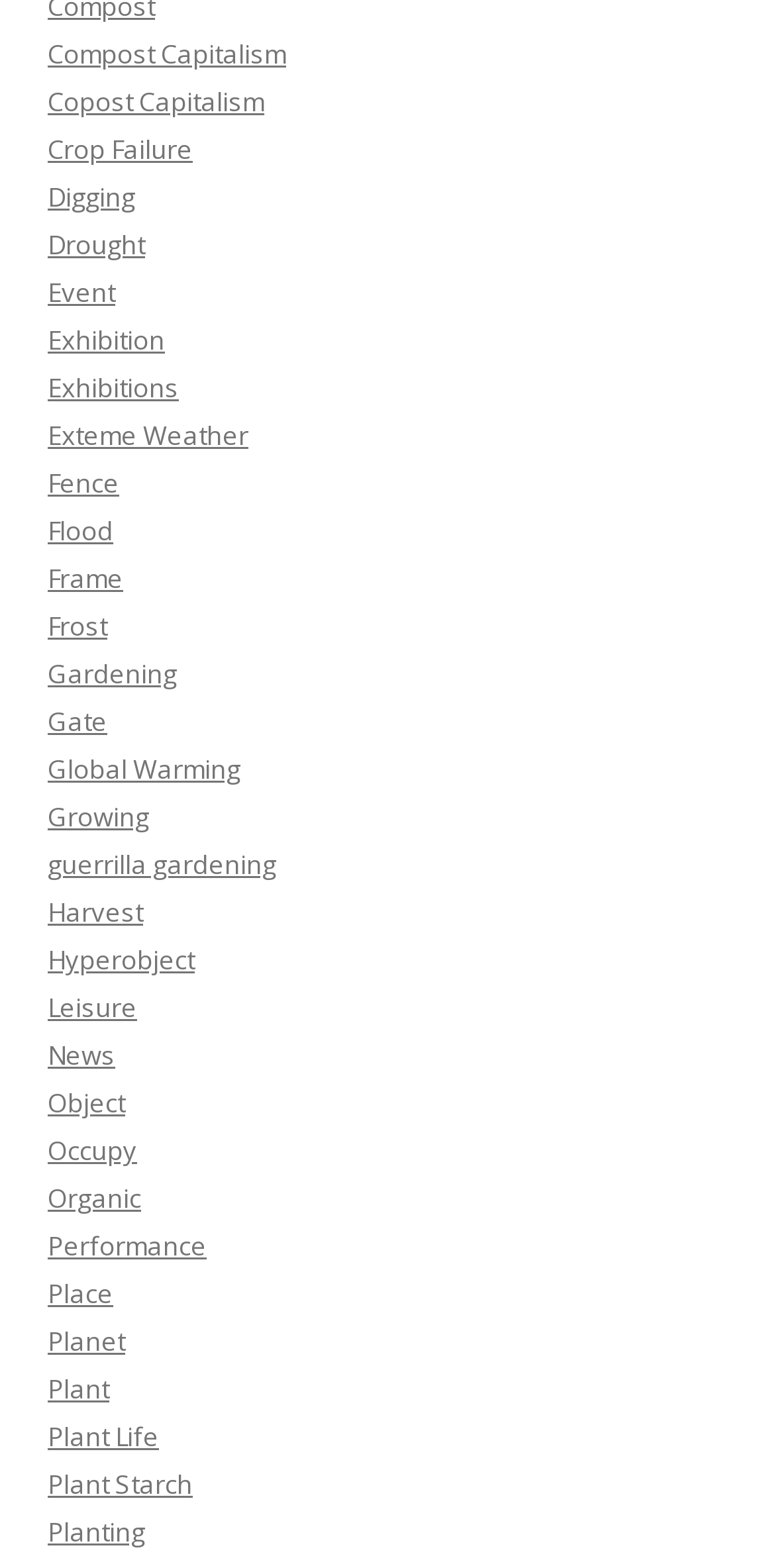Based on the element description Object, identify the bounding box coordinates for the UI element. The coordinates should be in the format (top-left x, top-left y, bottom-right x, bottom-right y) and within the 0 to 1 range.

[0.062, 0.692, 0.162, 0.715]